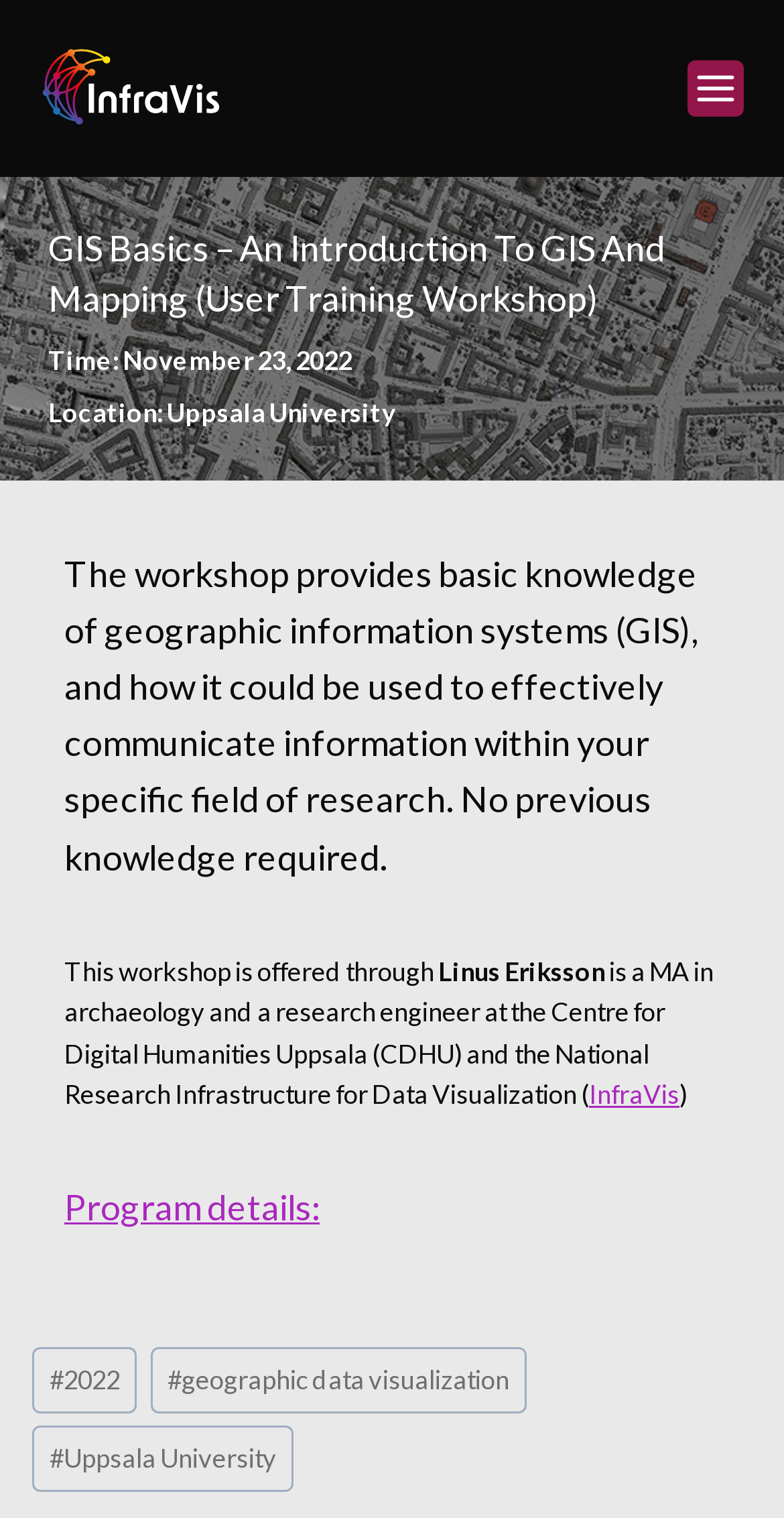Illustrate the webpage thoroughly, mentioning all important details.

The webpage appears to be an event page for a user training workshop titled "GIS Basics – An introduction to GIS and mapping" at Uppsala University on November 23, 2022. 

At the top left corner, there is an Infravis logo, which is a link. Next to it, on the top right corner, there is a button to open a menu. 

Below the logo, there is a main article section that occupies most of the page. It starts with three headings: the title of the workshop, the date, and the location. 

Following the headings, there is a paragraph of text that describes the workshop, stating that it provides basic knowledge of geographic information systems (GIS) and how it can be used to effectively communicate information within a specific field of research. 

Below the description, there is a mention that the workshop is offered through Linus Eriksson, a MA in archaeology and a research engineer at the Centre for Digital Humanities Uppsala (CDHU) and the National Research Infrastructure for Data Visualization. 

There is also a link to InfraVis and a link to "Program details:" in this section. 

At the bottom of the page, there is a footer section that contains post tags, including links to "#2022", "#geographic data visualization", and "#Uppsala University". 

Finally, at the bottom right corner, there is a button to scroll to the top of the page.